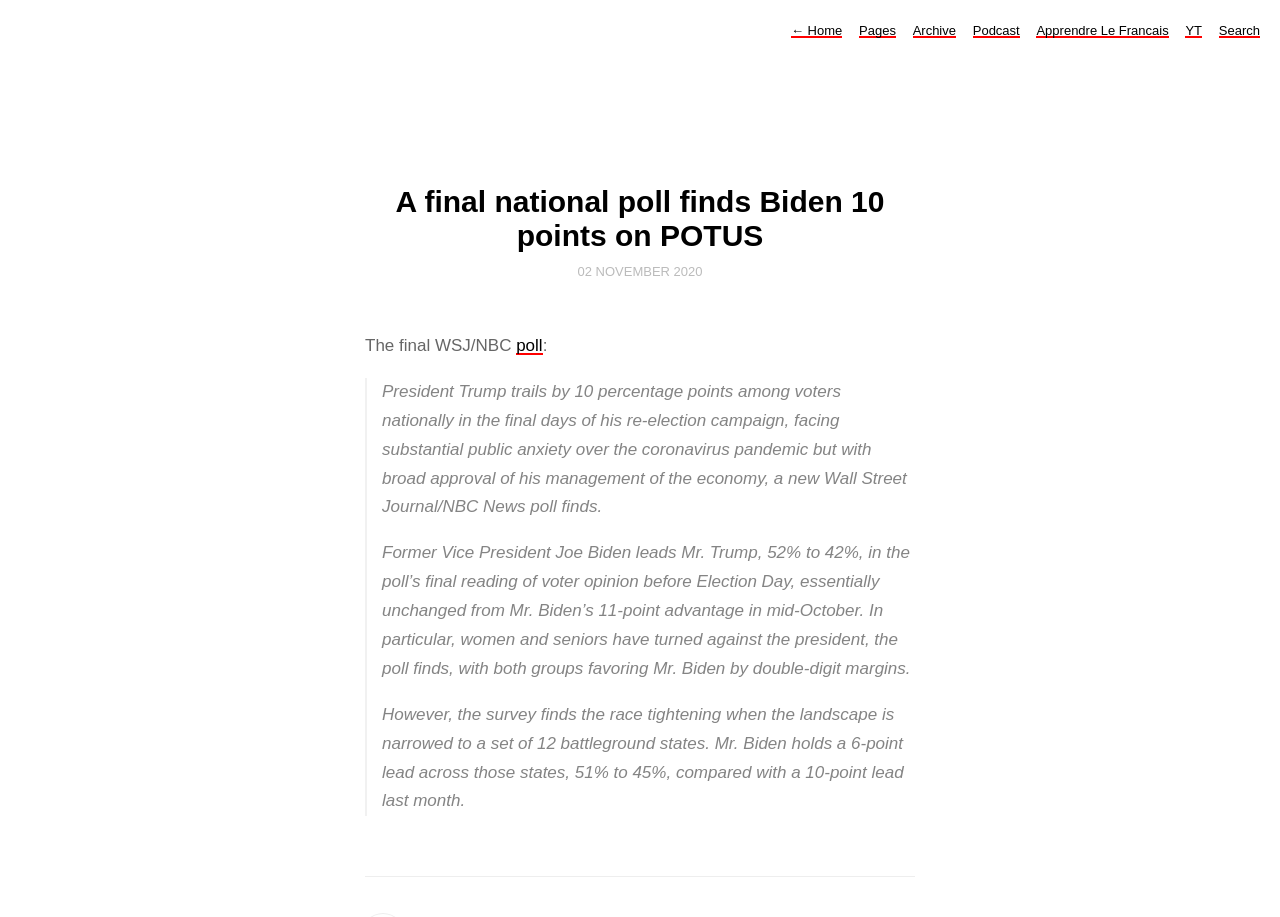Highlight the bounding box coordinates of the element you need to click to perform the following instruction: "view podcast."

[0.76, 0.025, 0.797, 0.041]